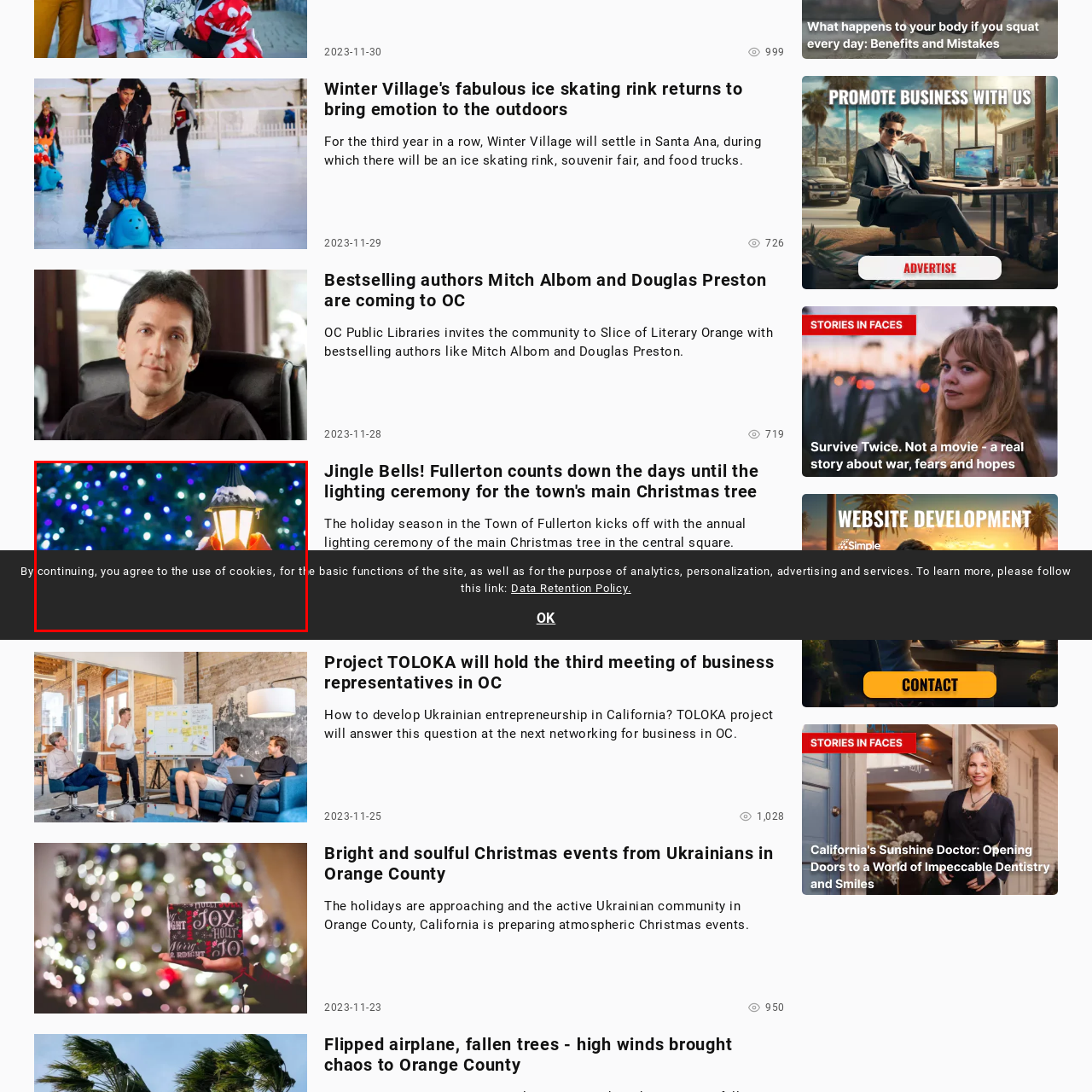Look at the area highlighted in the red box, What is the atmosphere suggested by the lantern? Please provide an answer in a single word or phrase.

Wintry